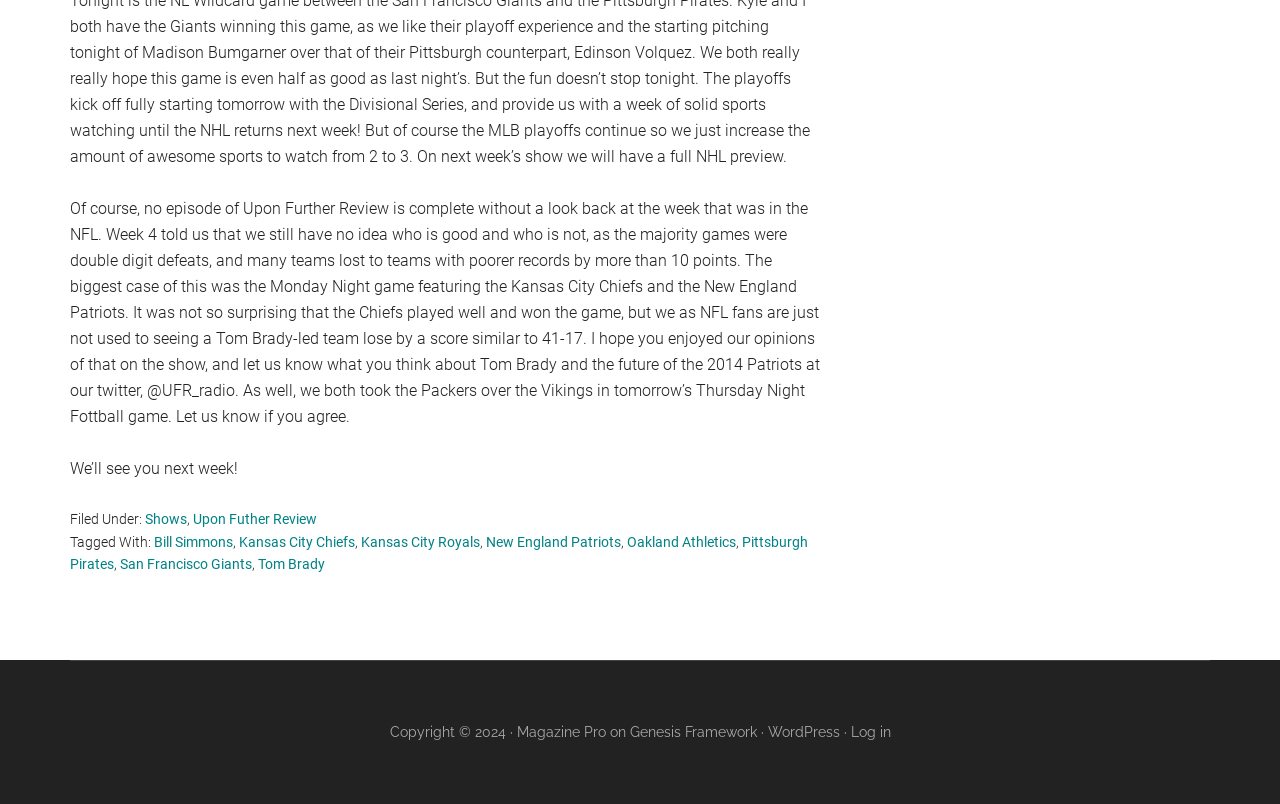Please identify the bounding box coordinates of the region to click in order to complete the task: "Visit the Magazine Pro website". The coordinates must be four float numbers between 0 and 1, specified as [left, top, right, bottom].

[0.404, 0.9, 0.473, 0.92]